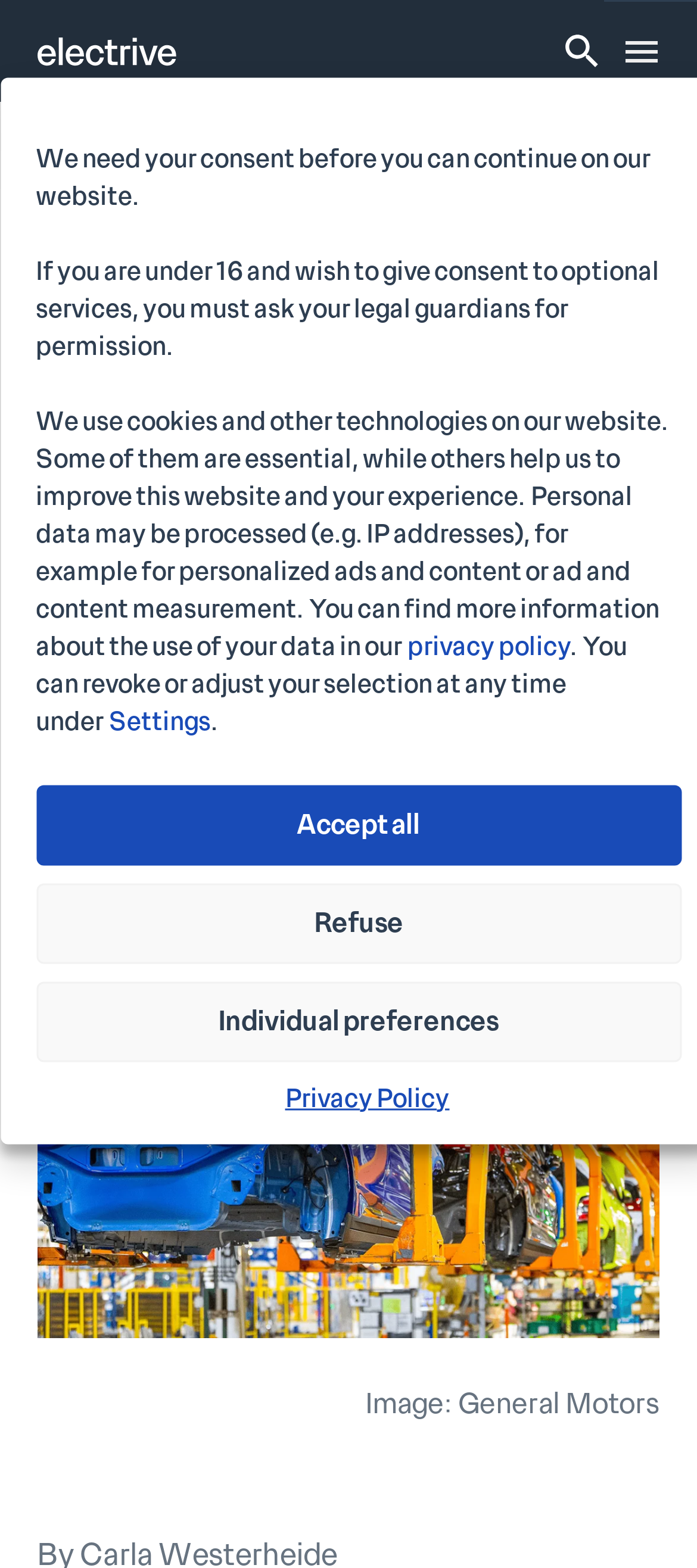Generate the text content of the main heading of the webpage.

GM shuffles leadership team and focuses on global markets